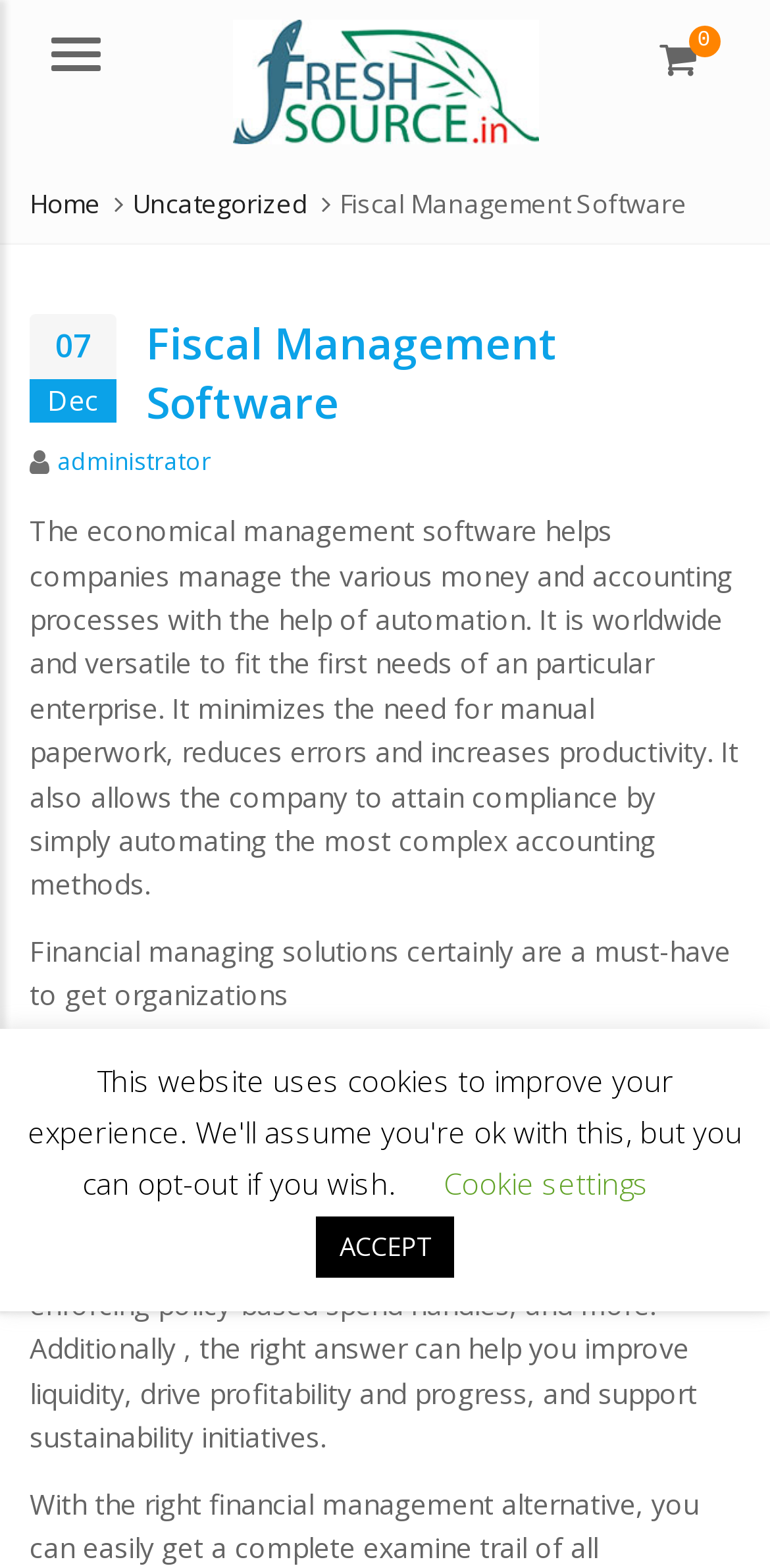Highlight the bounding box coordinates of the element that should be clicked to carry out the following instruction: "Open the sidebar". The coordinates must be given as four float numbers ranging from 0 to 1, i.e., [left, top, right, bottom].

[0.208, 0.776, 0.392, 0.825]